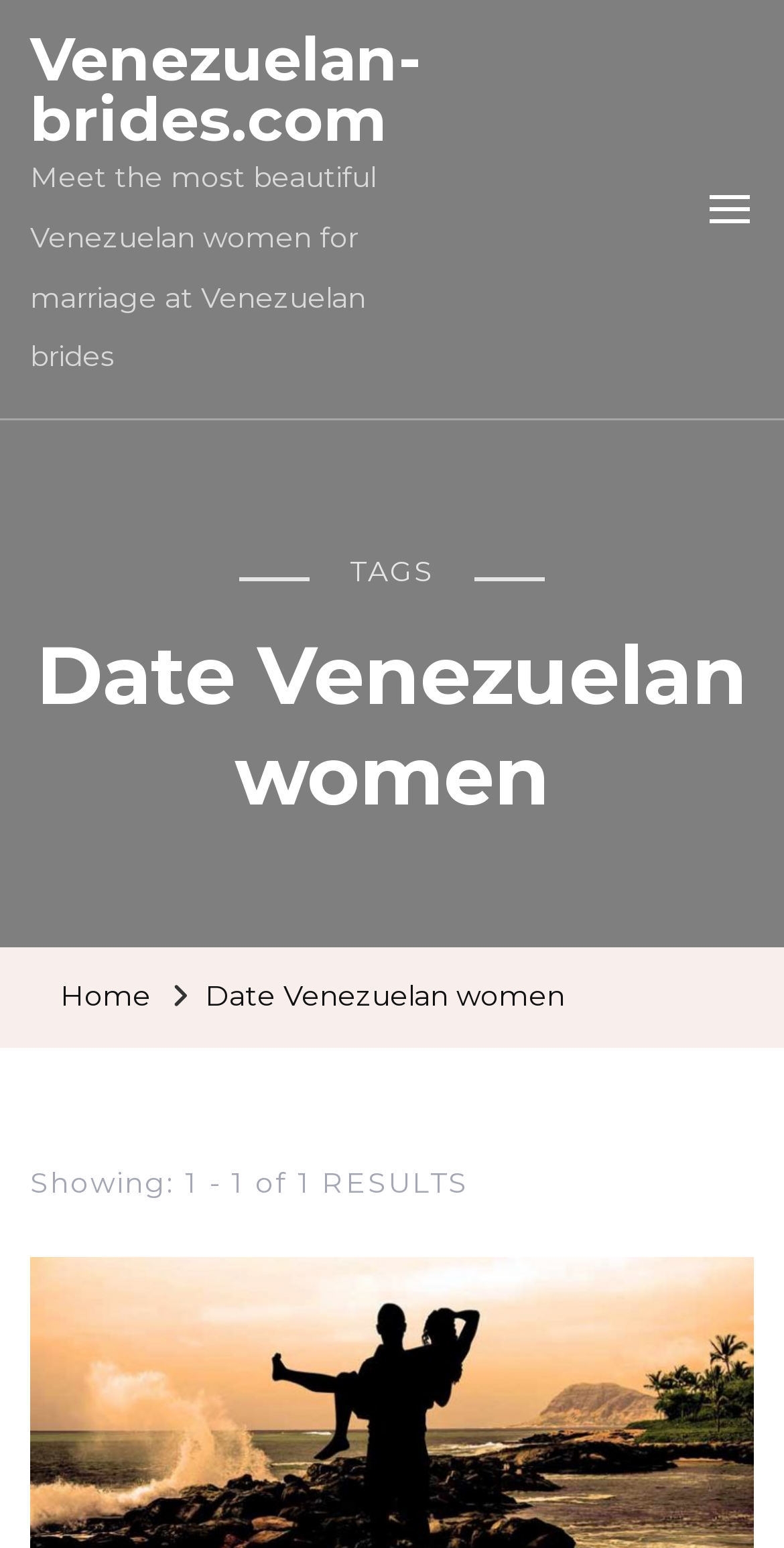Determine the bounding box of the UI component based on this description: "Date Venezuelan women". The bounding box coordinates should be four float values between 0 and 1, i.e., [left, top, right, bottom].

[0.262, 0.625, 0.721, 0.664]